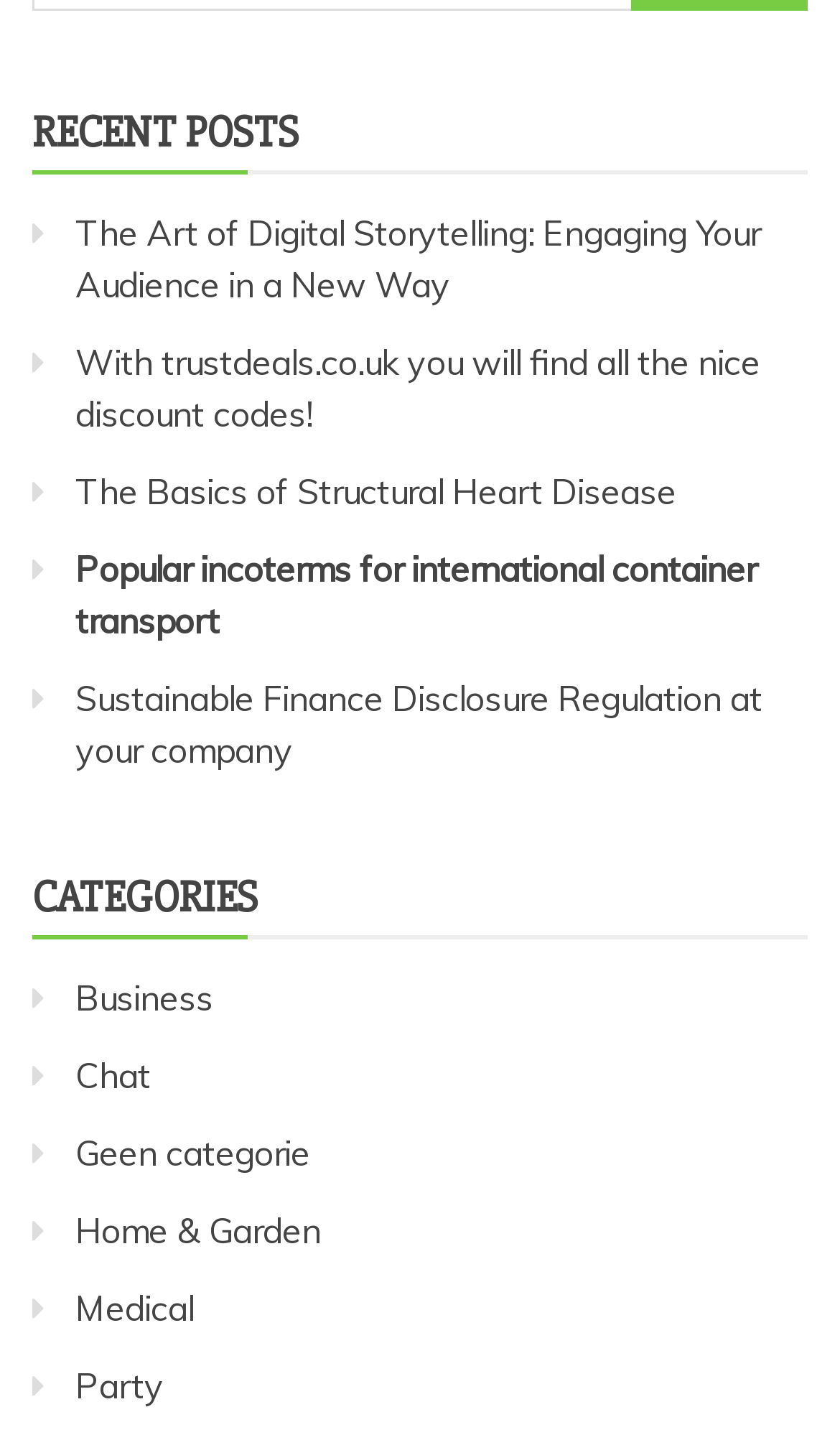Can you determine the bounding box coordinates of the area that needs to be clicked to fulfill the following instruction: "explore Business category"?

[0.09, 0.68, 0.254, 0.71]